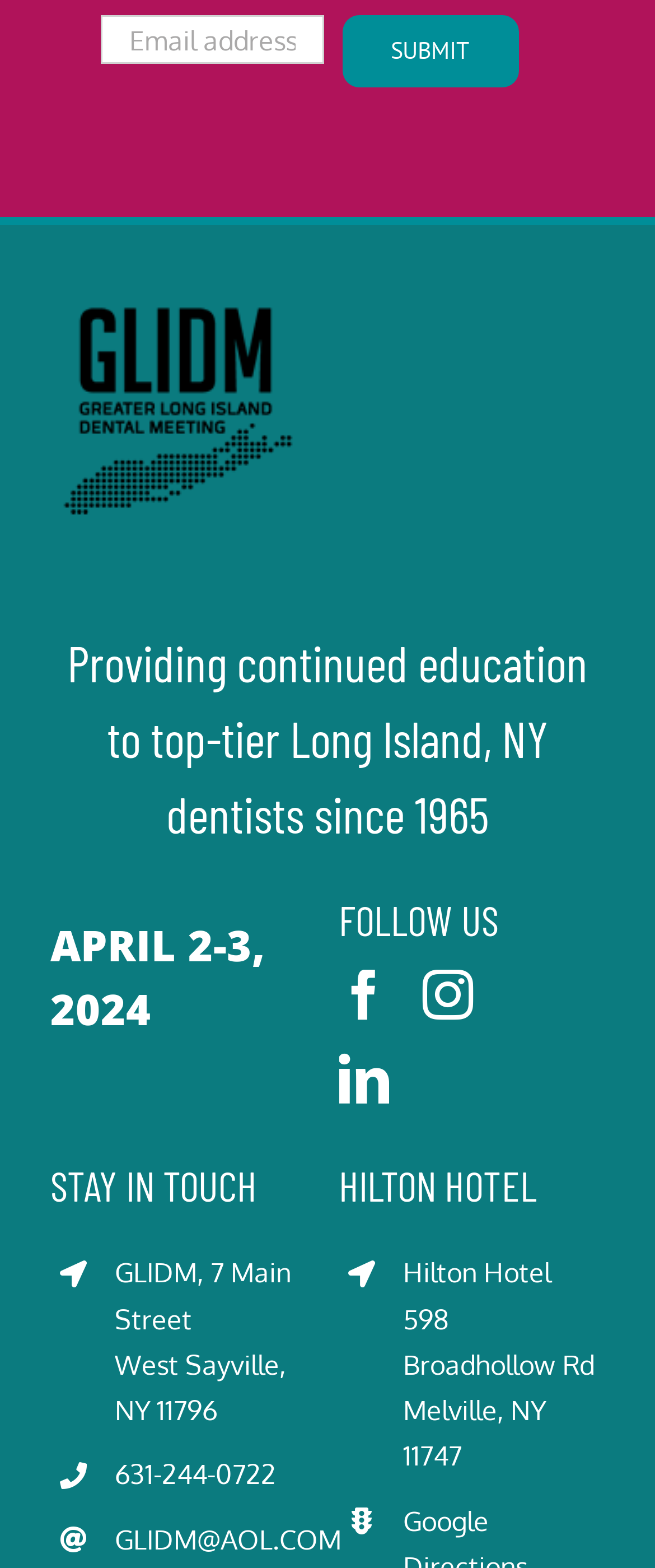What is the date of the event mentioned on the webpage?
Give a detailed explanation using the information visible in the image.

I found a static text element with the OCR text 'APRIL 2-3, 2024', which indicates the date of the event mentioned on the webpage.